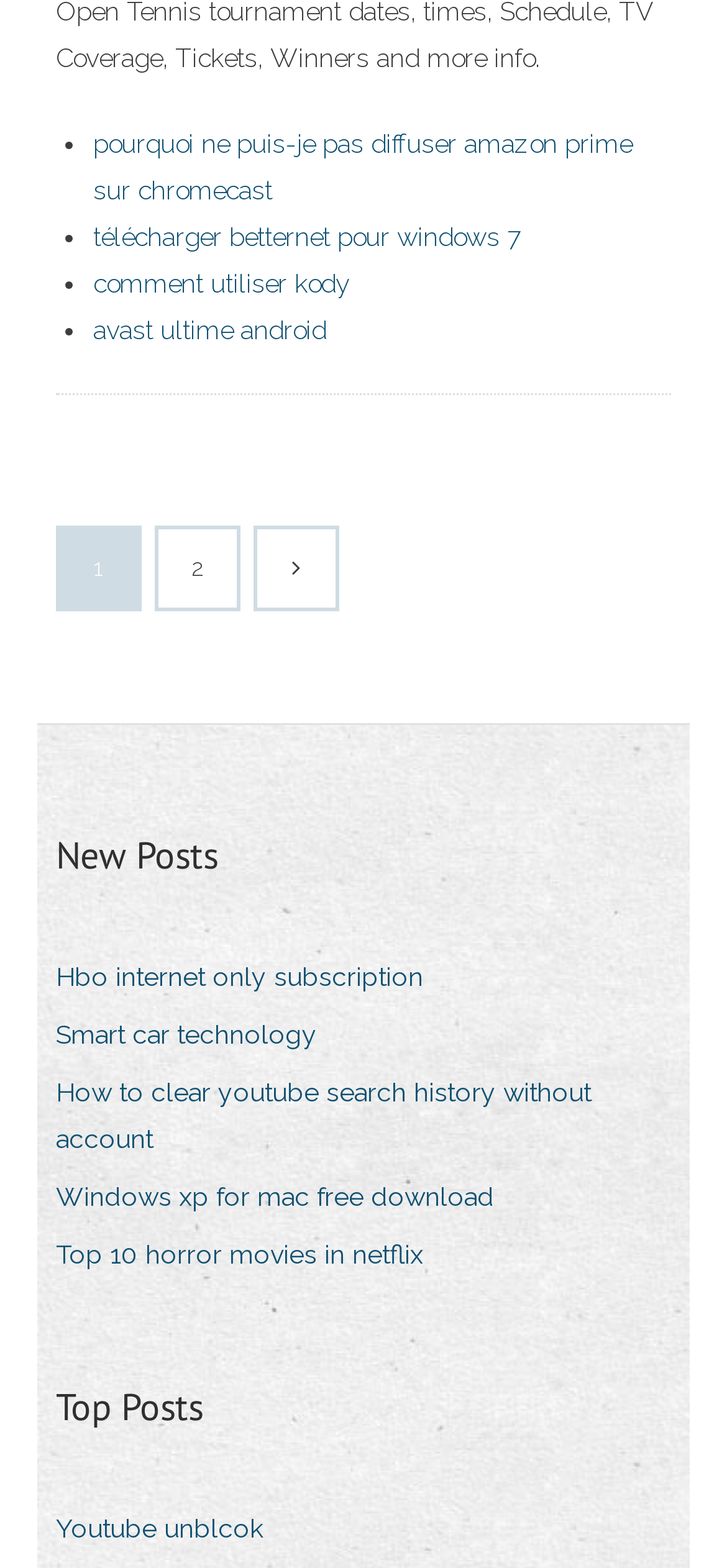Provide a one-word or brief phrase answer to the question:
How many headings are in the webpage?

2